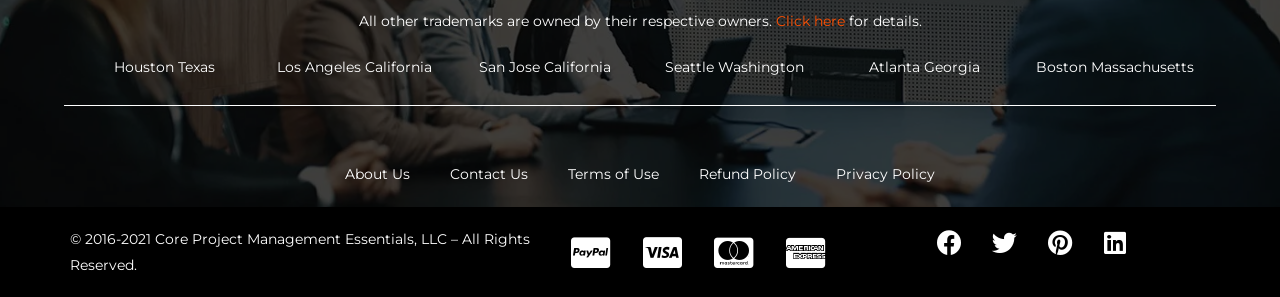What is the last link in the footer?
Offer a detailed and exhaustive answer to the question.

I examined the links at the bottom of the webpage and found that the last link is 'Linkedin ', which is a social media link.